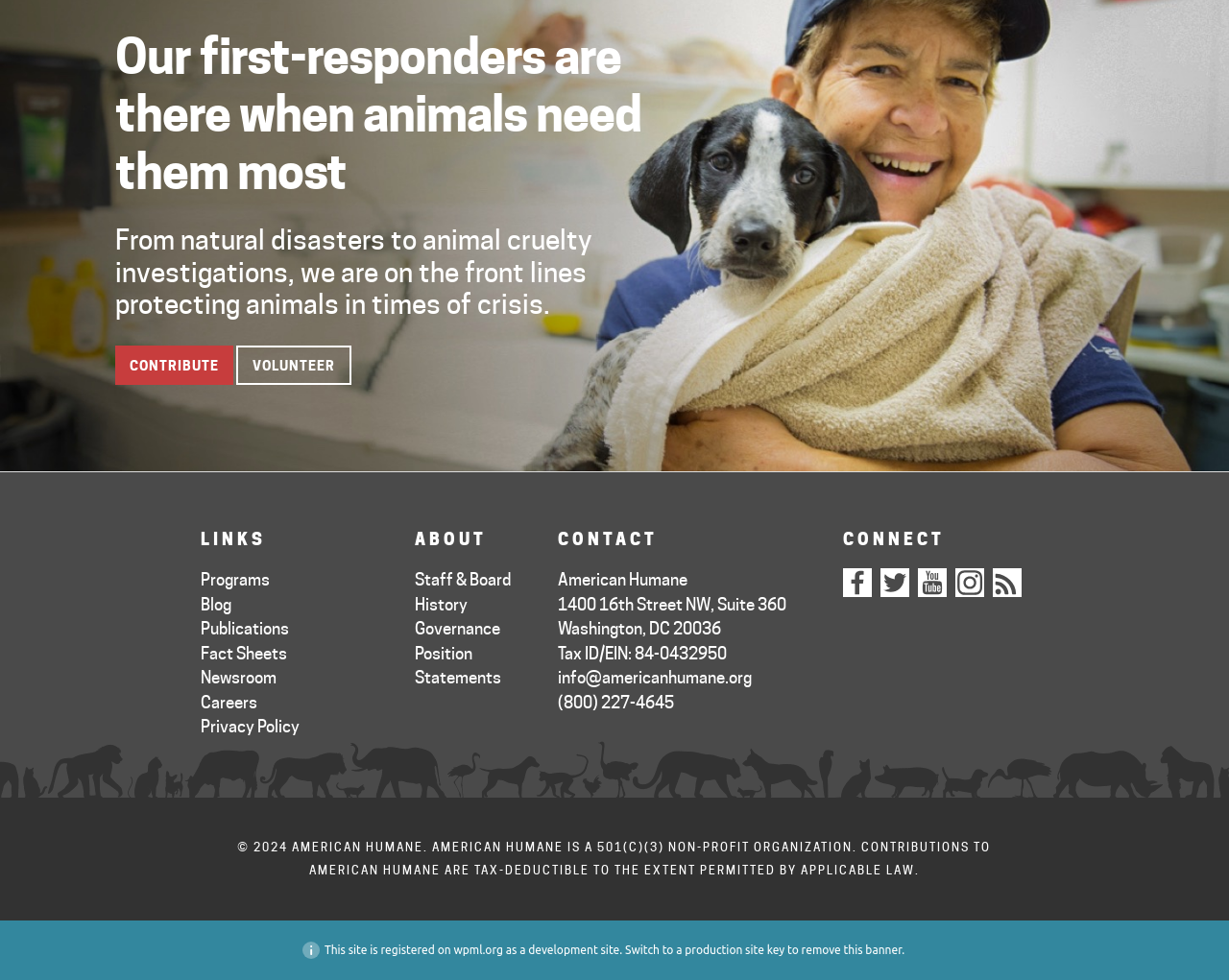Specify the bounding box coordinates for the region that must be clicked to perform the given instruction: "Visit the 'Blog' page".

None